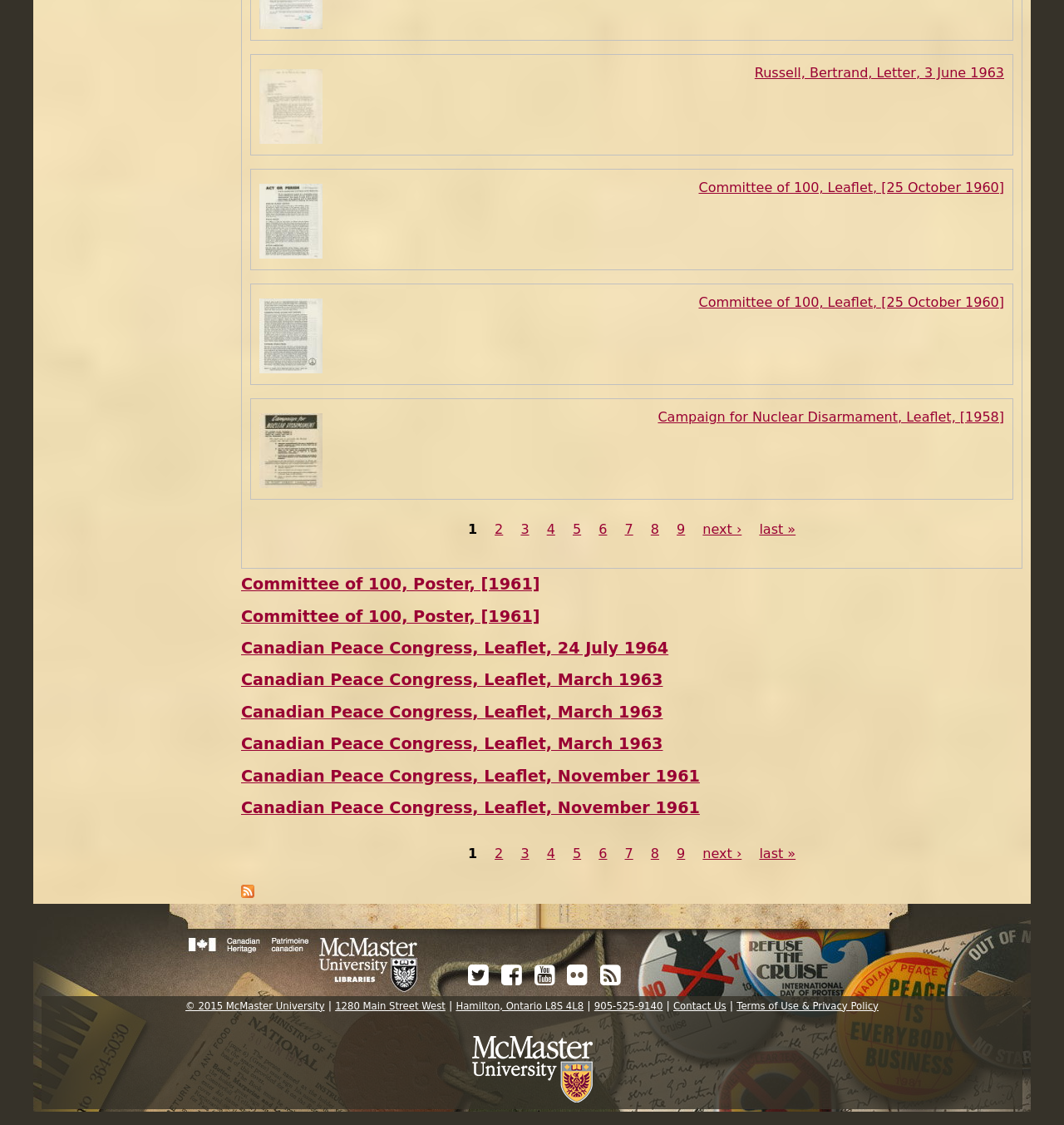What is the topic of the webpage?
Give a thorough and detailed response to the question.

Based on the webpage content, I can see that the webpage is about nuclear disarmament, as there are links and headings related to this topic, such as 'Committee of 100, Poster, [1961]' and 'Canadian Peace Congress, Leaflet, 24 July 1964'.